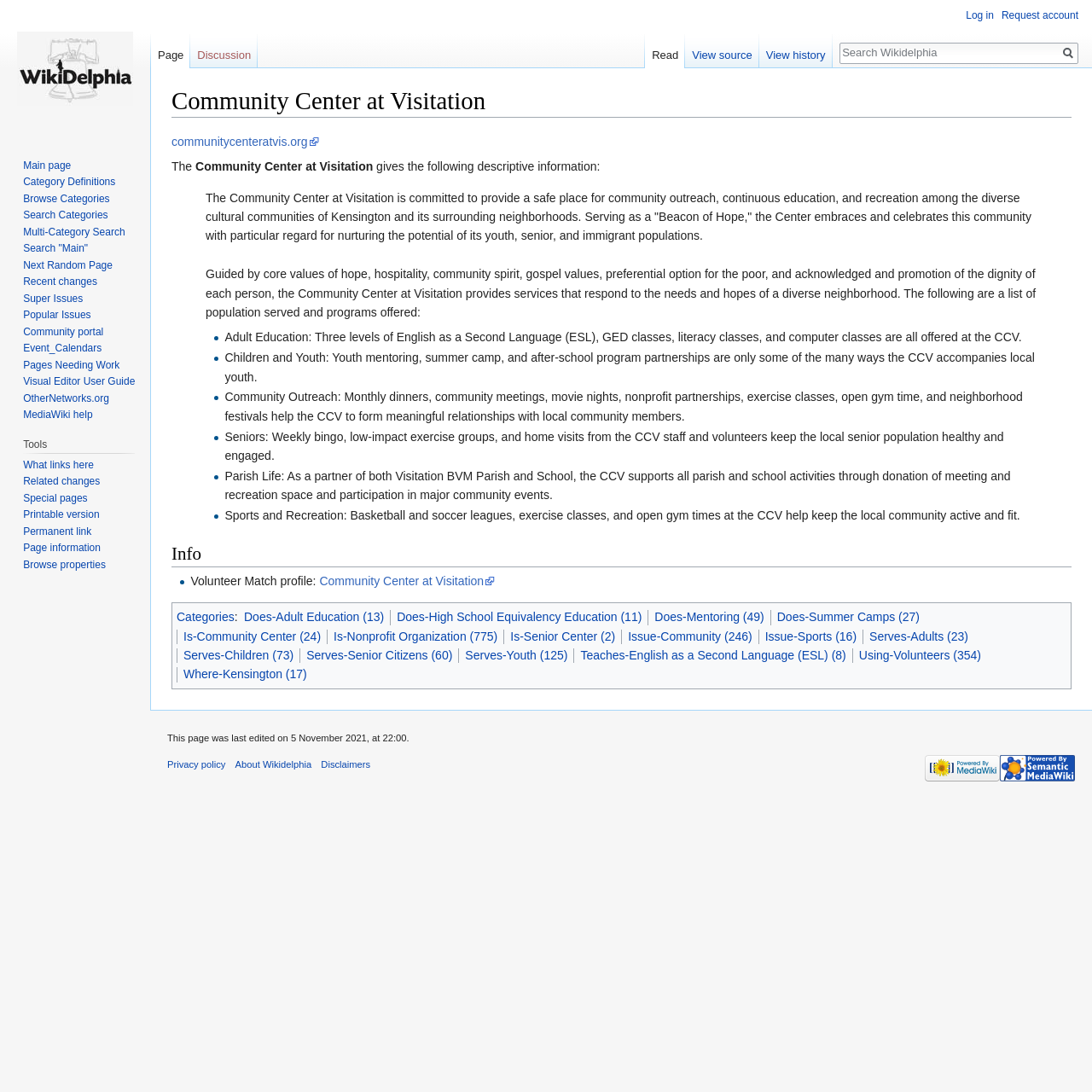Please give a concise answer to this question using a single word or phrase: 
What services does the community center provide?

Adult Education, Children and Youth, etc.